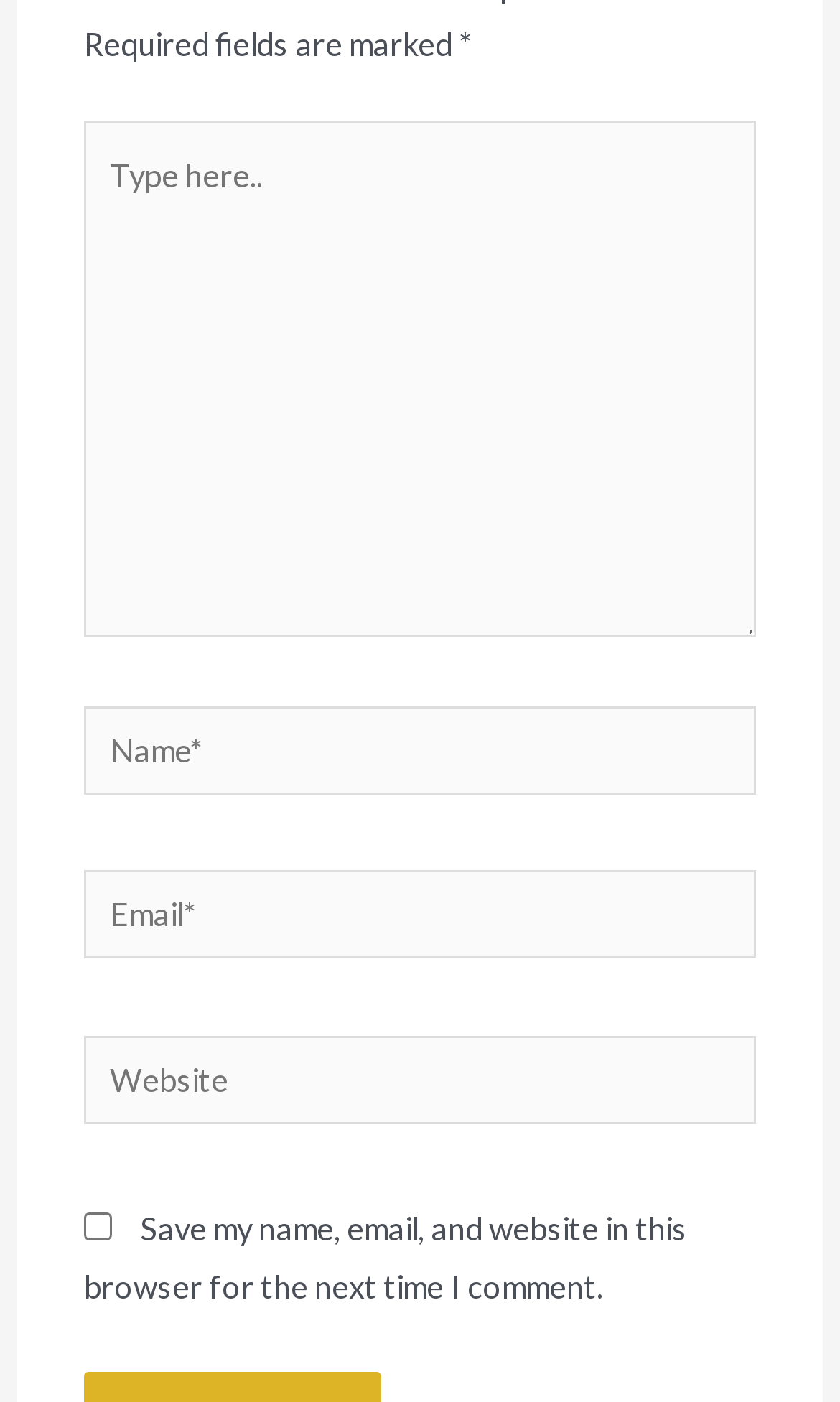Answer the following query with a single word or phrase:
What is the purpose of the asterisk symbol?

Indicates required fields